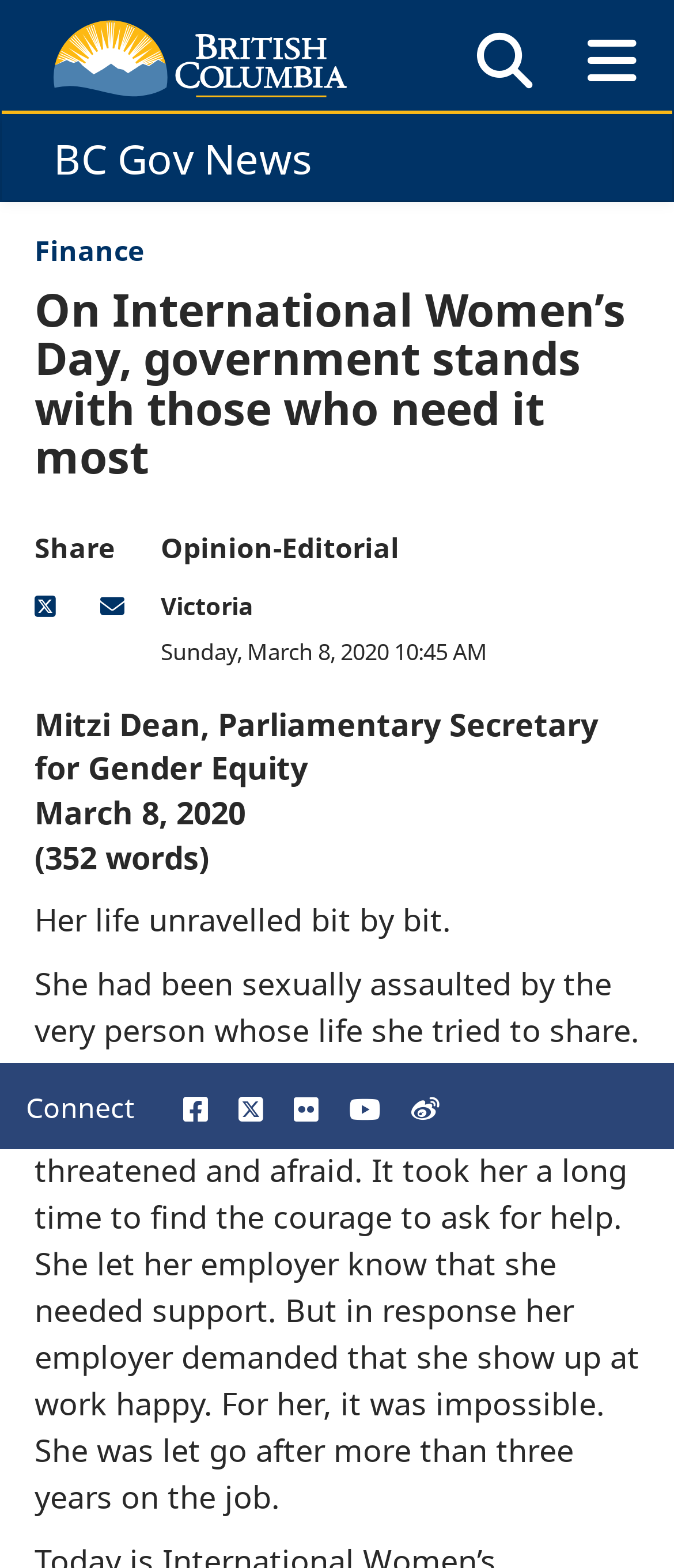What social media platforms can users connect with?
Using the image as a reference, answer the question with a short word or phrase.

Facebook, X, Flickr, YouTube, Weibo